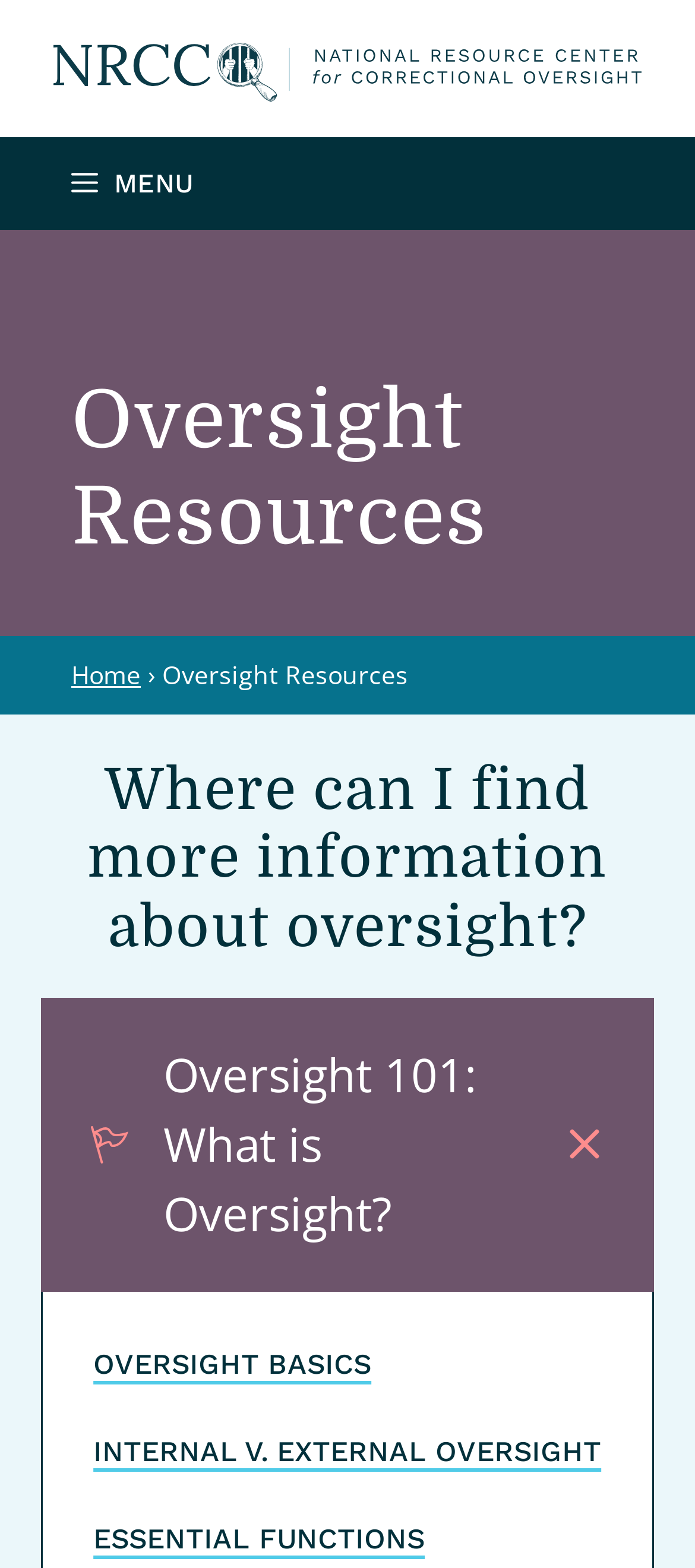Please specify the bounding box coordinates in the format (top-left x, top-left y, bottom-right x, bottom-right y), with all values as floating point numbers between 0 and 1. Identify the bounding box of the UI element described by: Home

[0.103, 0.42, 0.203, 0.441]